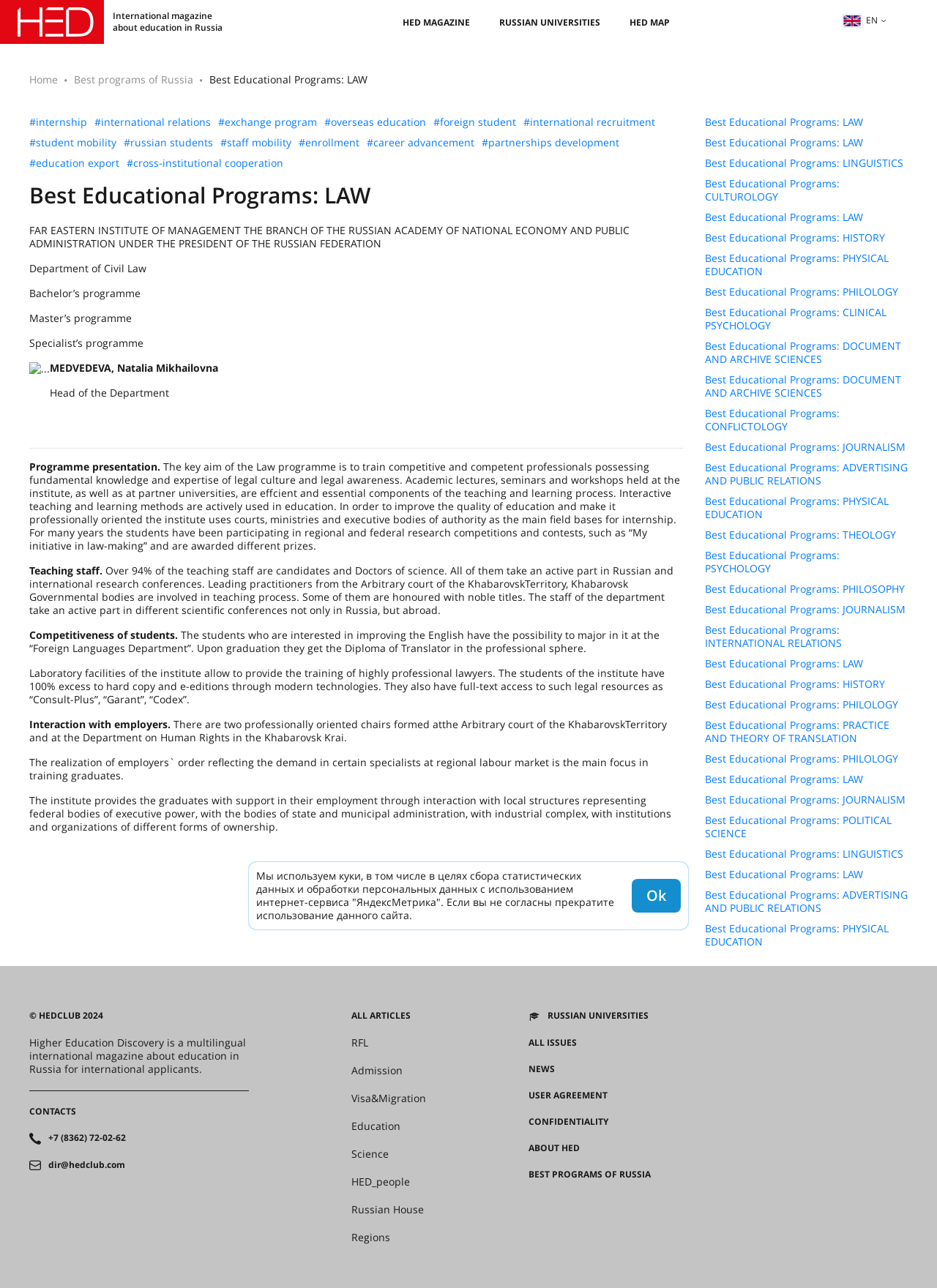What is the name of the head of the Department of Civil Law?
Look at the screenshot and respond with a single word or phrase.

MEDVEDEVA, Natalia Mikhailovna